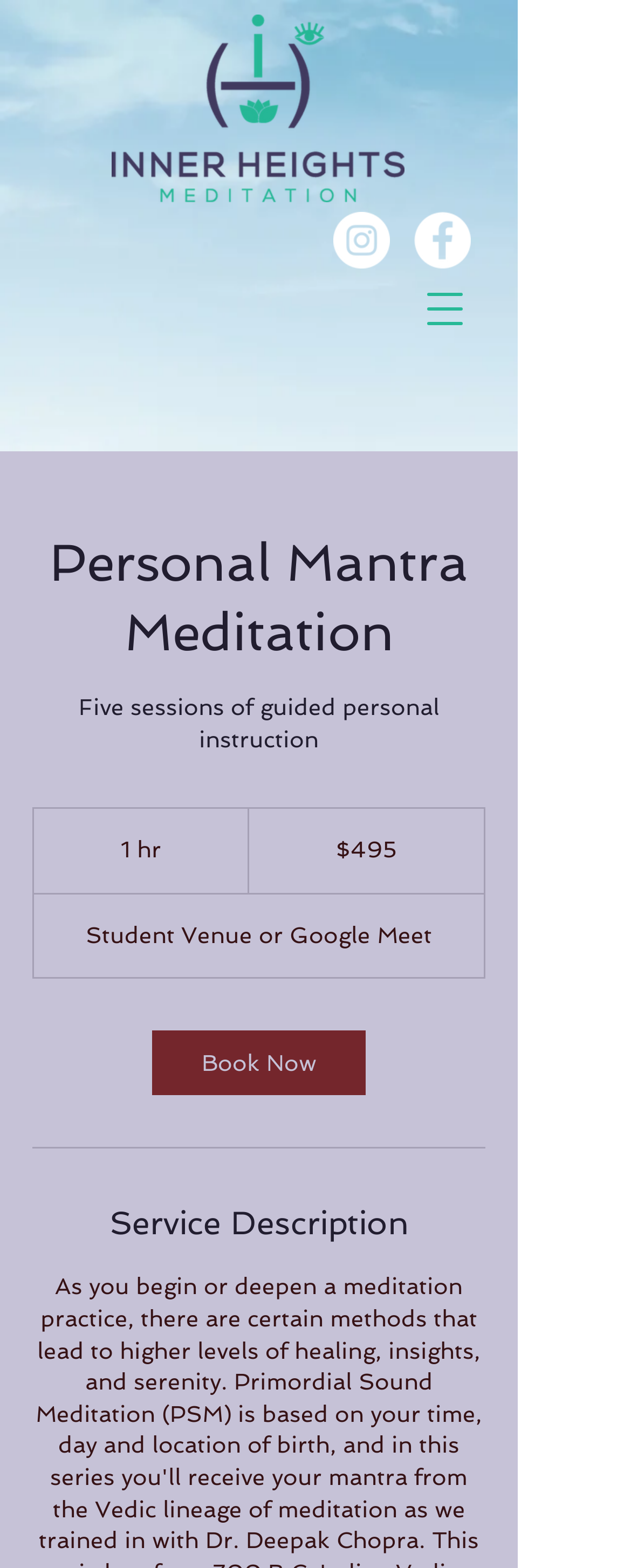Using the provided element description: "aria-label="Facebook - White Circle"", determine the bounding box coordinates of the corresponding UI element in the screenshot.

[0.656, 0.135, 0.746, 0.171]